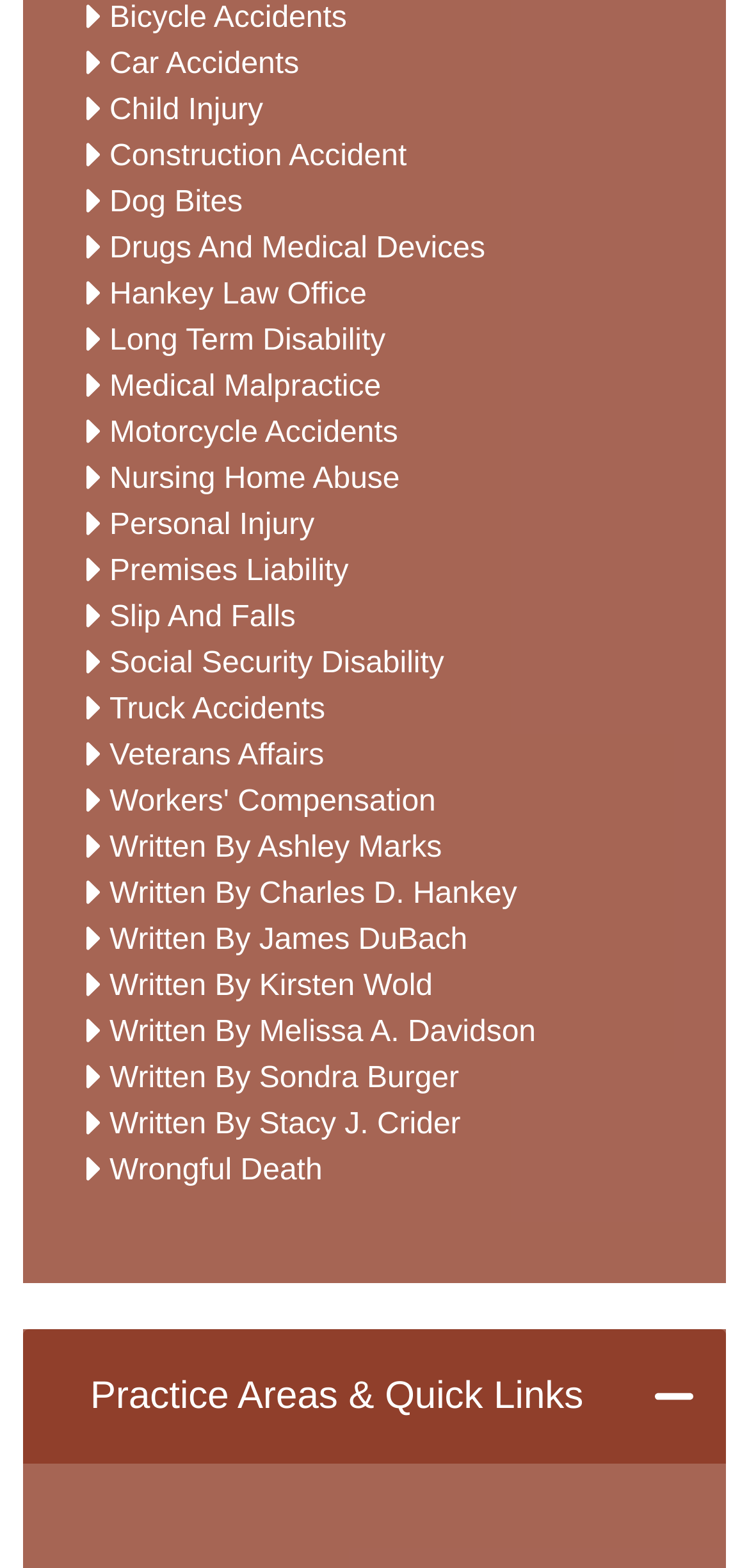Point out the bounding box coordinates of the section to click in order to follow this instruction: "Click on Personal Injury".

[0.146, 0.324, 0.42, 0.345]